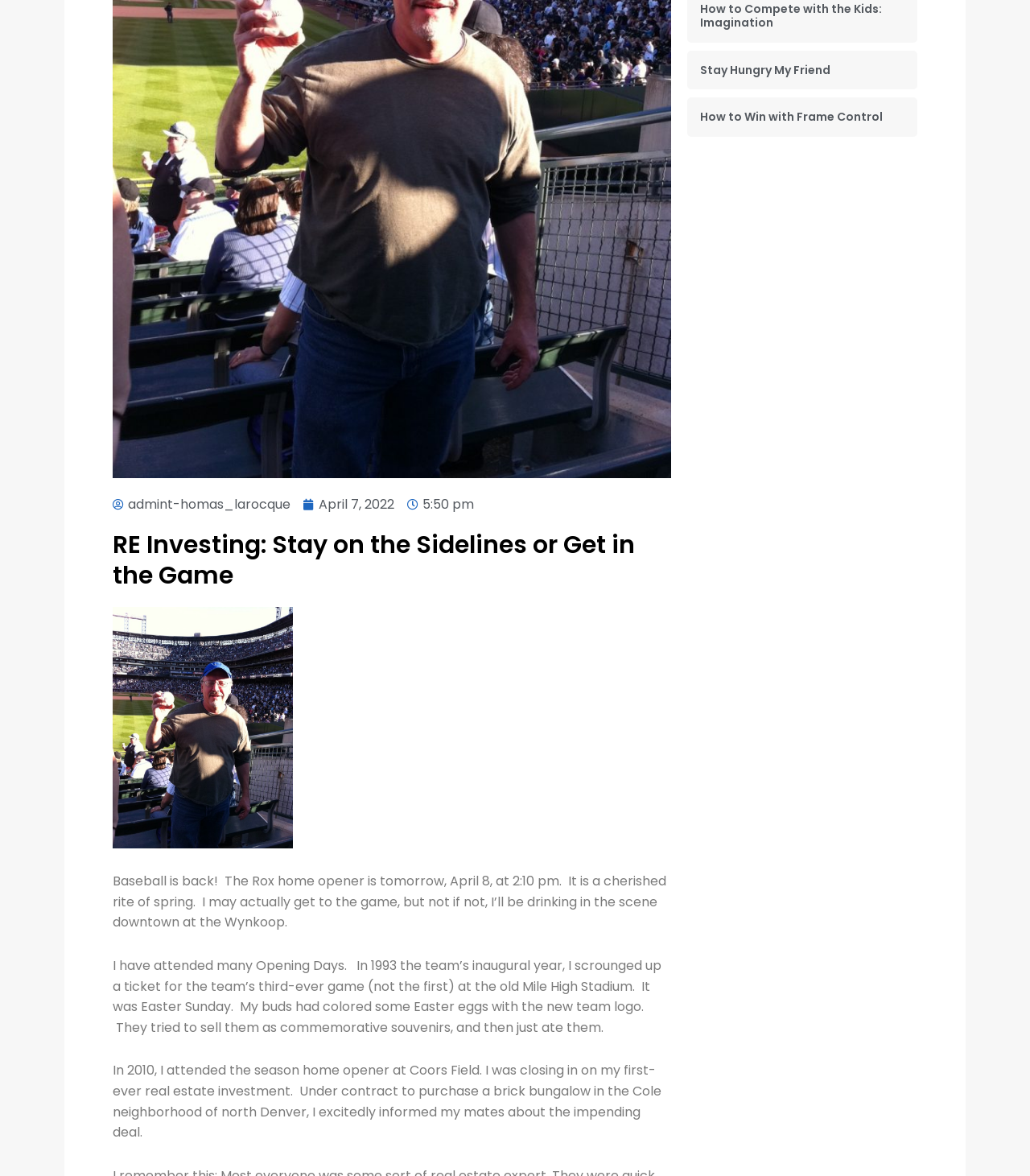Bounding box coordinates must be specified in the format (top-left x, top-left y, bottom-right x, bottom-right y). All values should be floating point numbers between 0 and 1. What are the bounding box coordinates of the UI element described as: April 7, 2022

[0.295, 0.42, 0.383, 0.438]